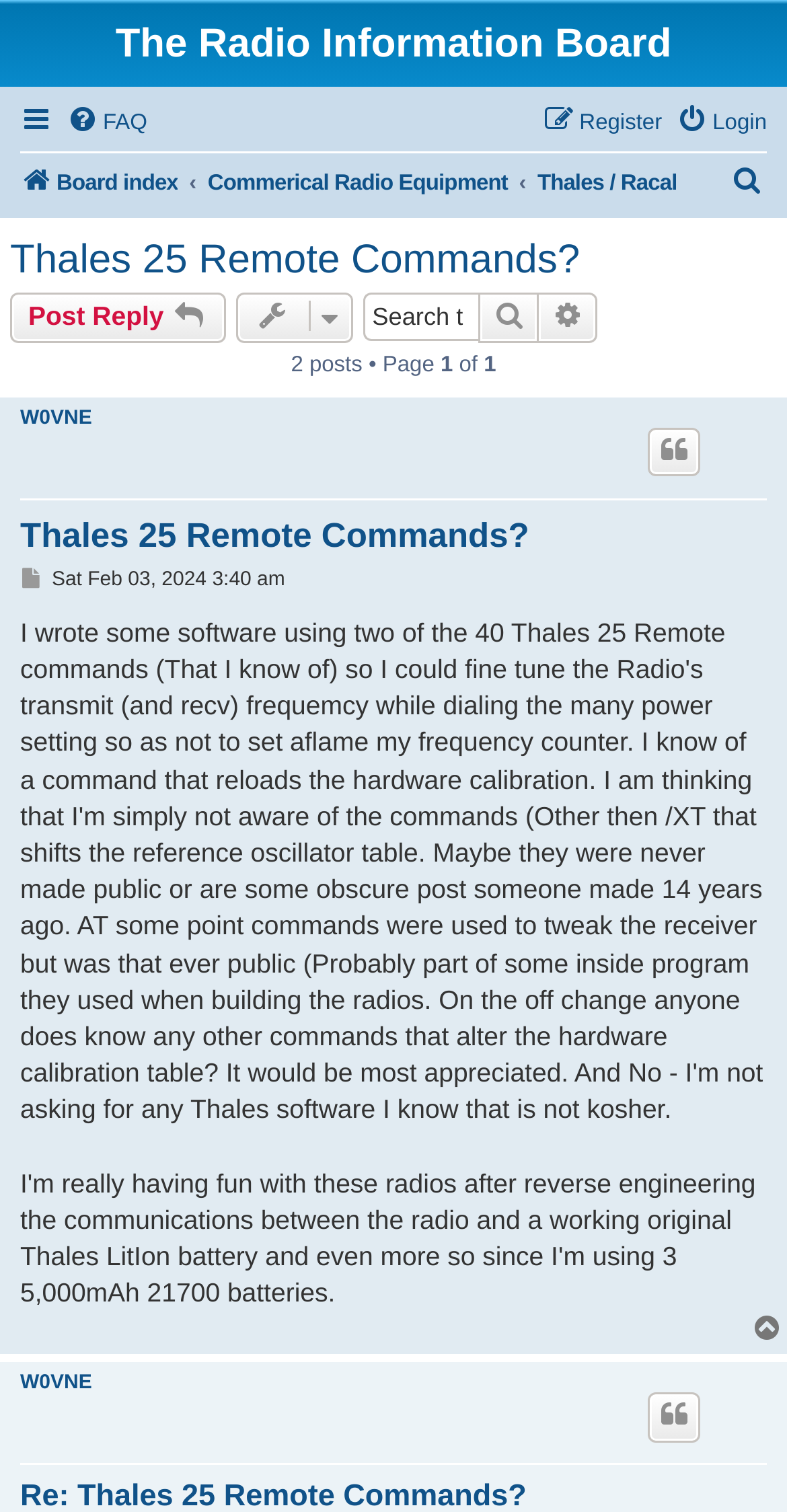Your task is to find and give the main heading text of the webpage.

The Radio Information Board